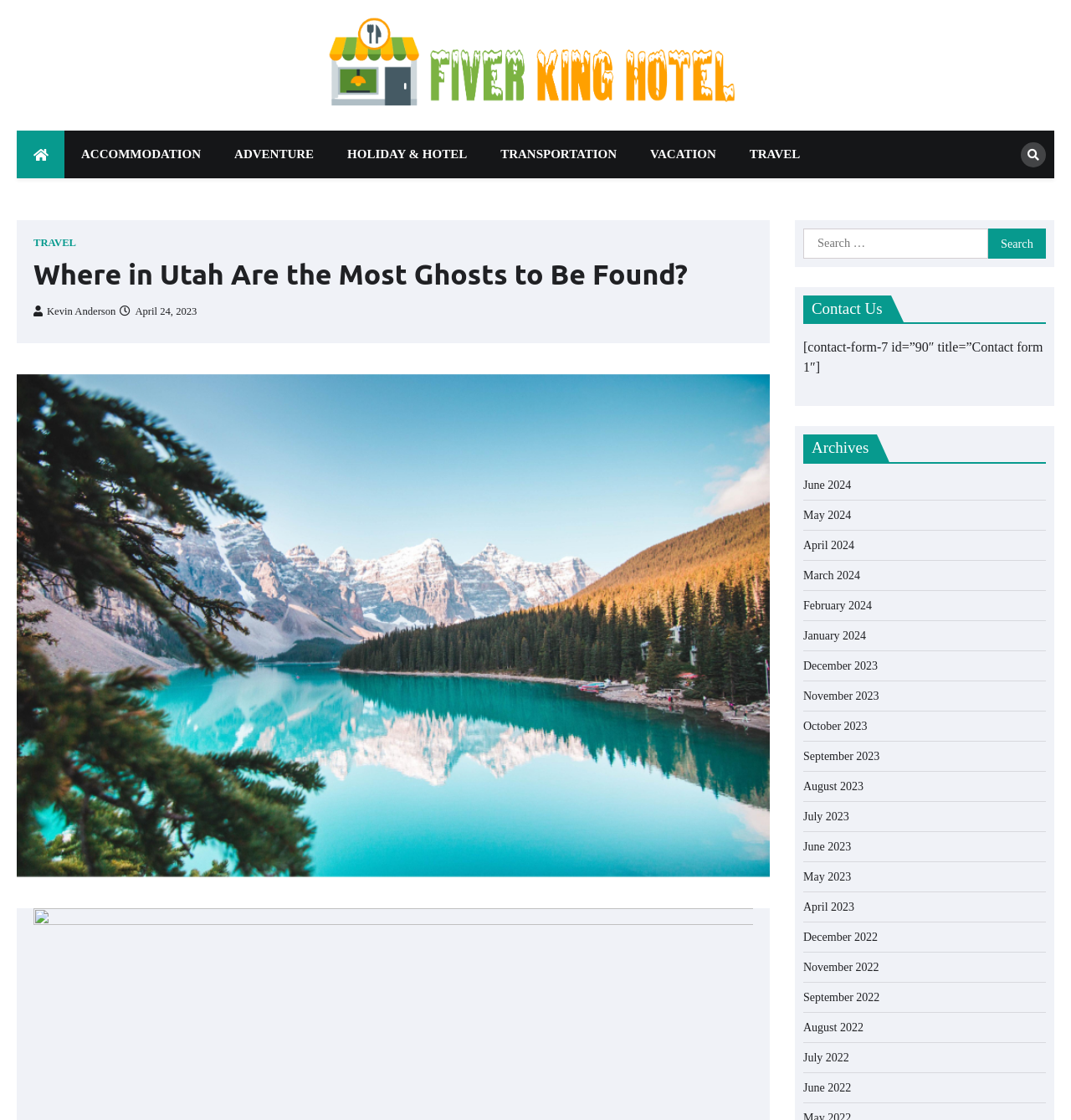Please locate the bounding box coordinates of the element that should be clicked to achieve the given instruction: "Click on the magnifying glass icon".

[0.953, 0.127, 0.977, 0.149]